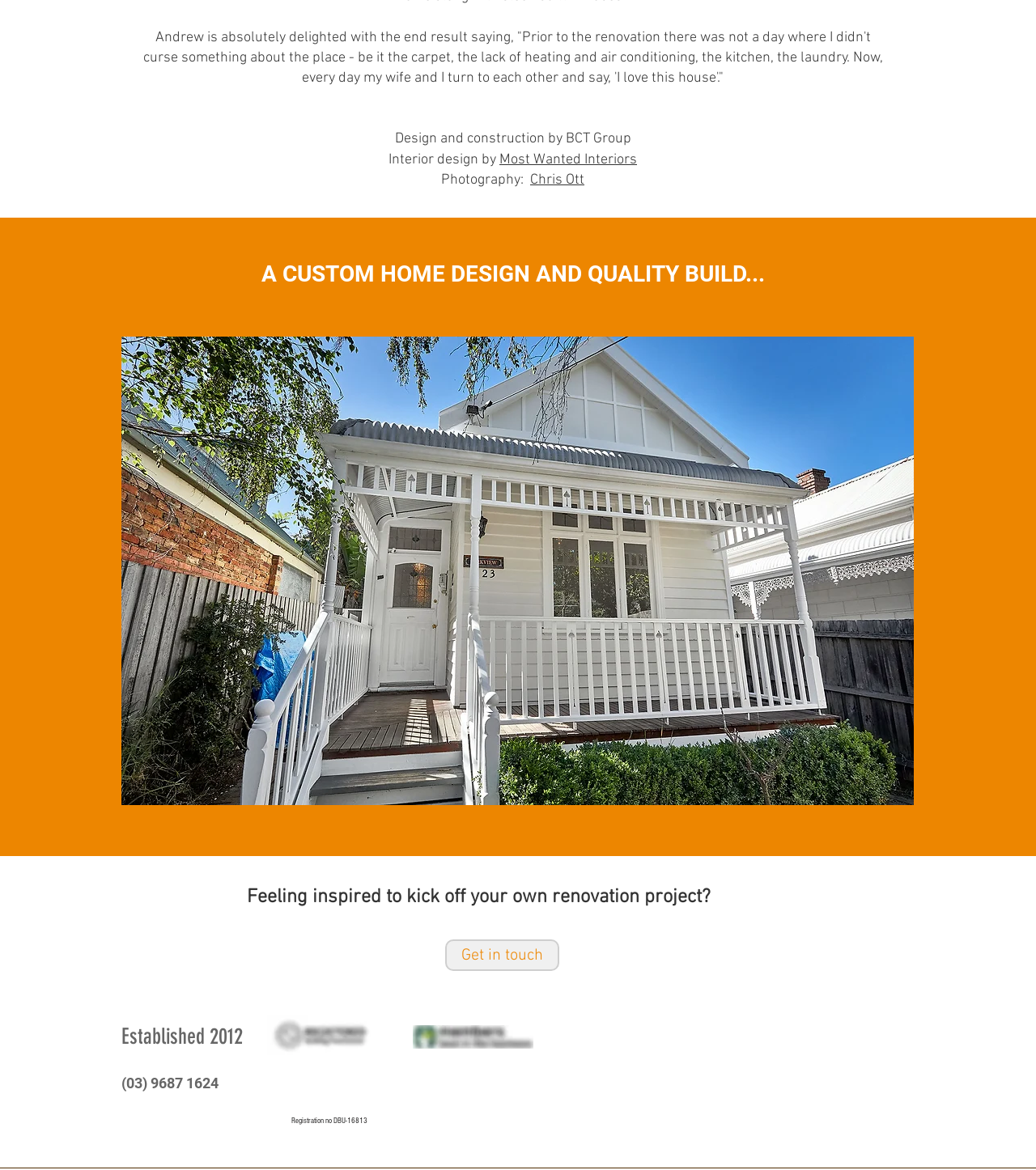What social media platforms does BCT Group have?
Please describe in detail the information shown in the image to answer the question.

The answer can be found in the list element with the OCR text 'Social Bar', which contains links to Facebook, Instagram, and LinkedIn.